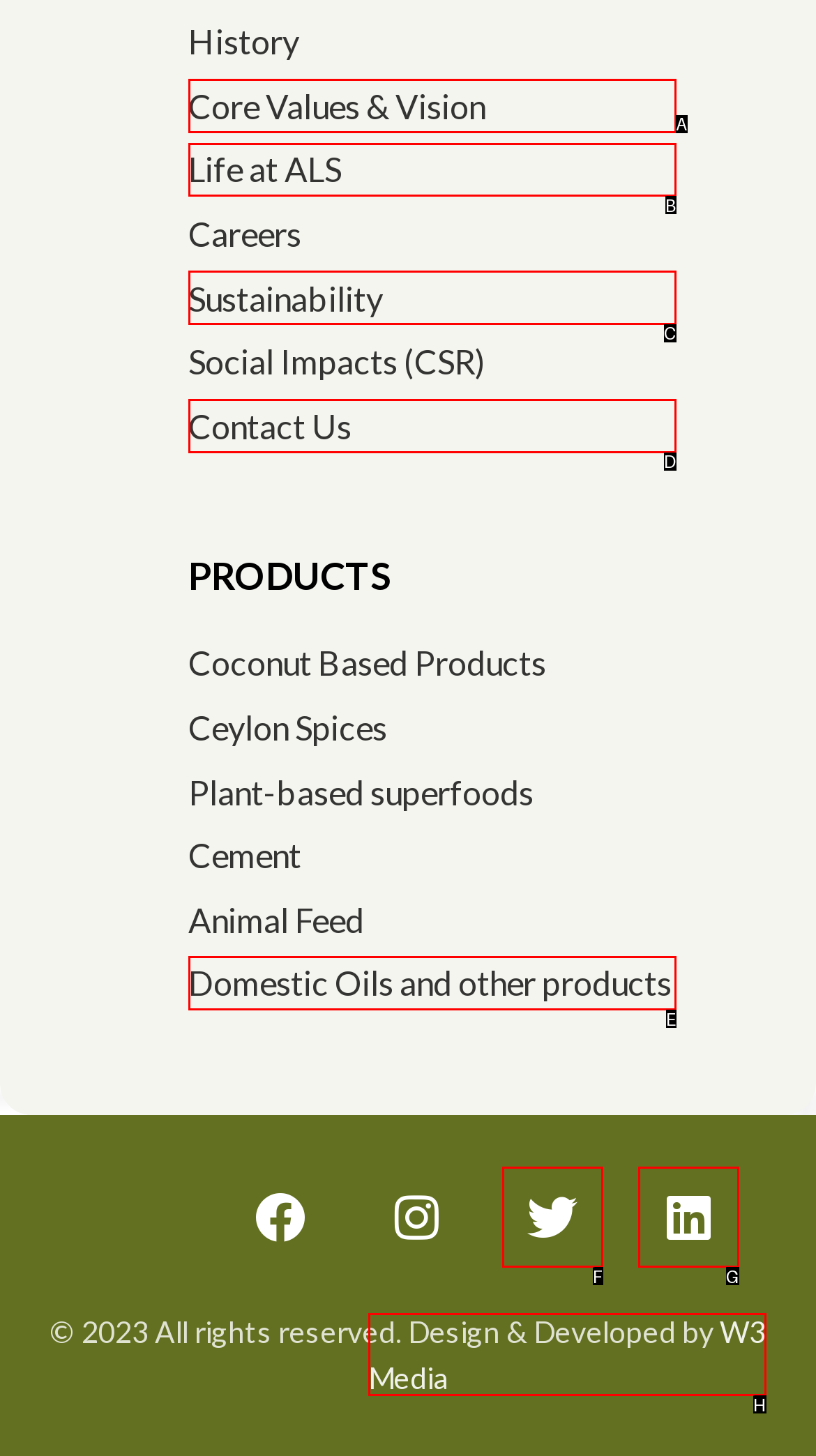Determine which option matches the element description: News Feed
Reply with the letter of the appropriate option from the options provided.

None